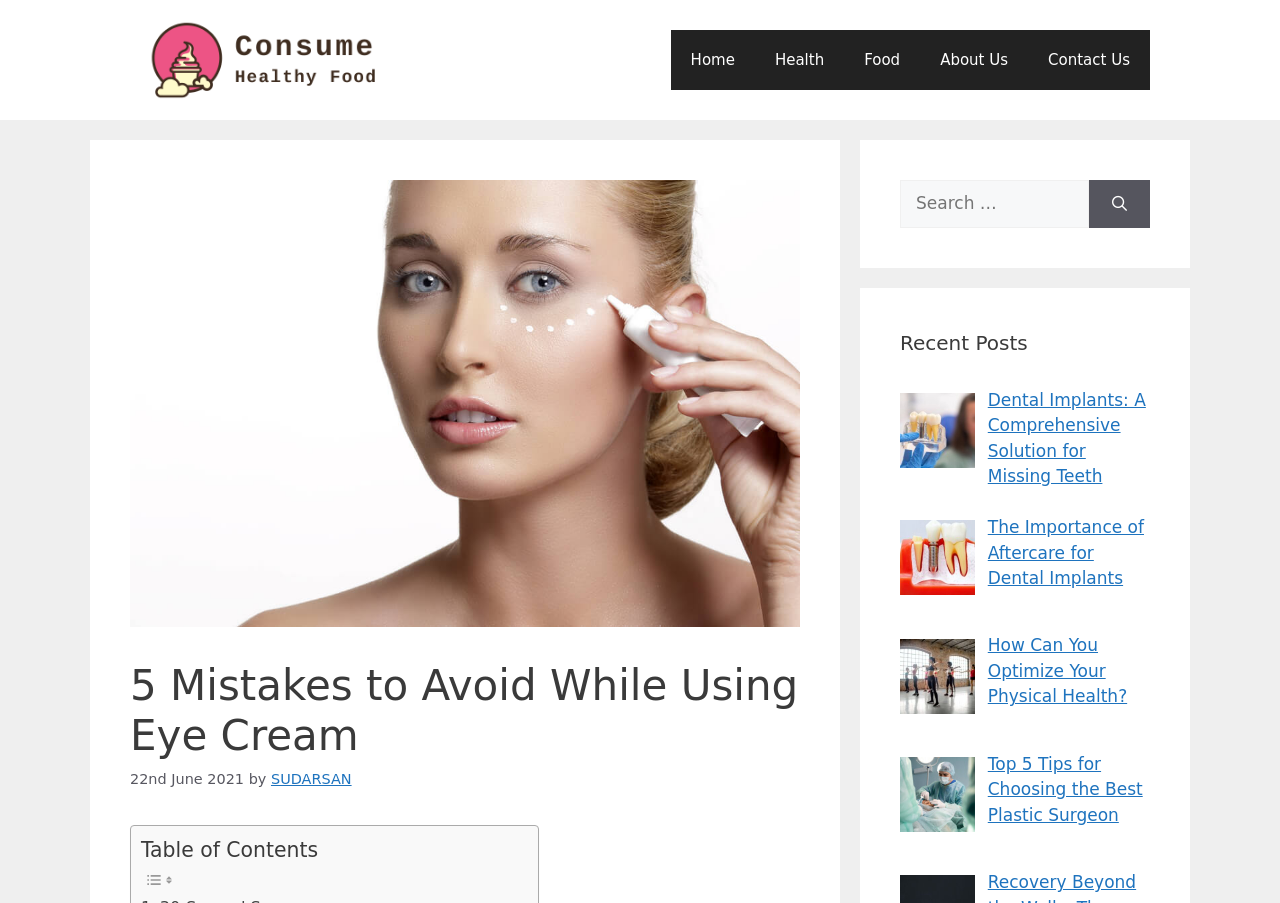What is the date of the article?
Refer to the screenshot and respond with a concise word or phrase.

22nd June 2021